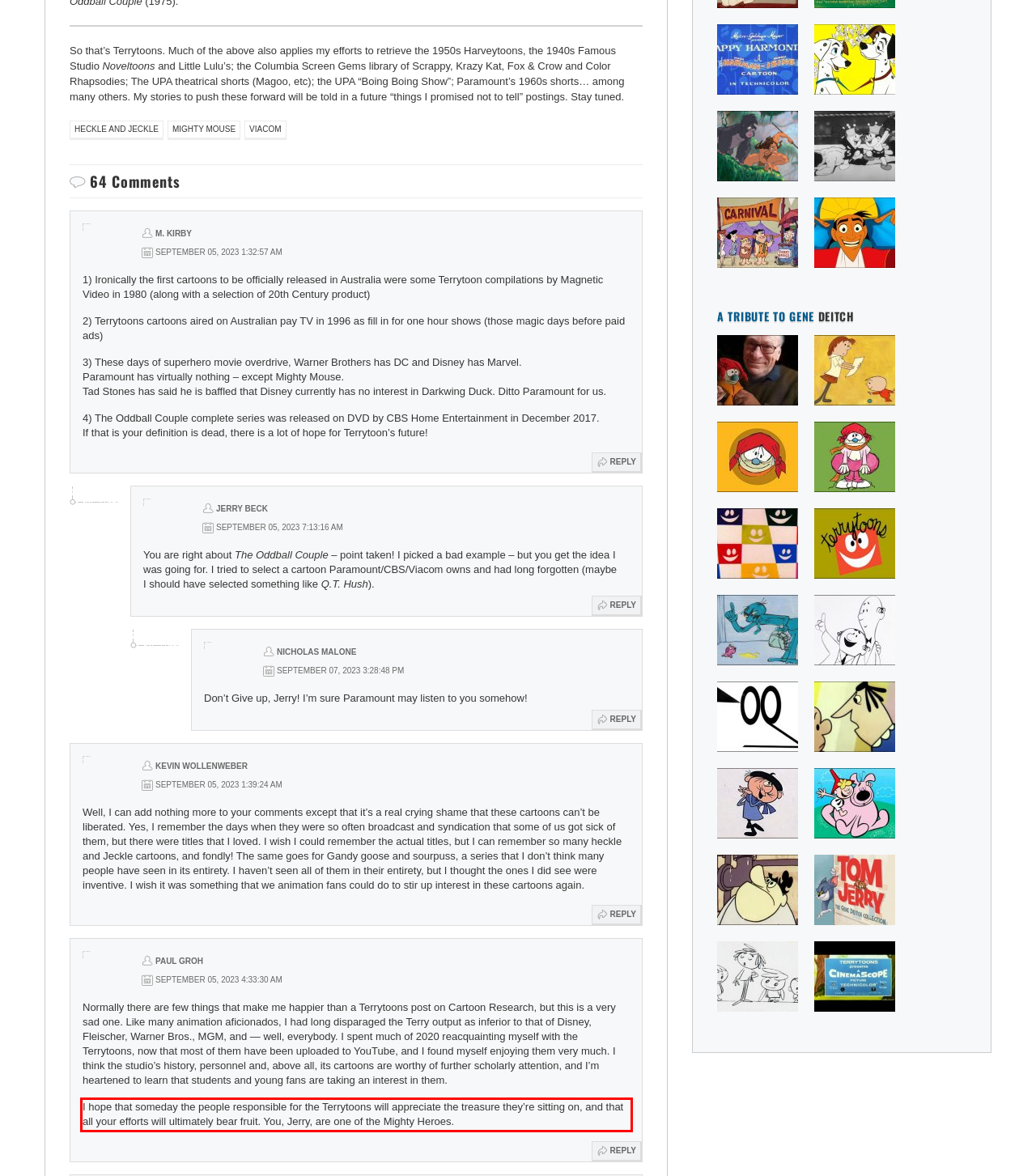From the screenshot of the webpage, locate the red bounding box and extract the text contained within that area.

I hope that someday the people responsible for the Terrytoons will appreciate the treasure they’re sitting on, and that all your efforts will ultimately bear fruit. You, Jerry, are one of the Mighty Heroes.